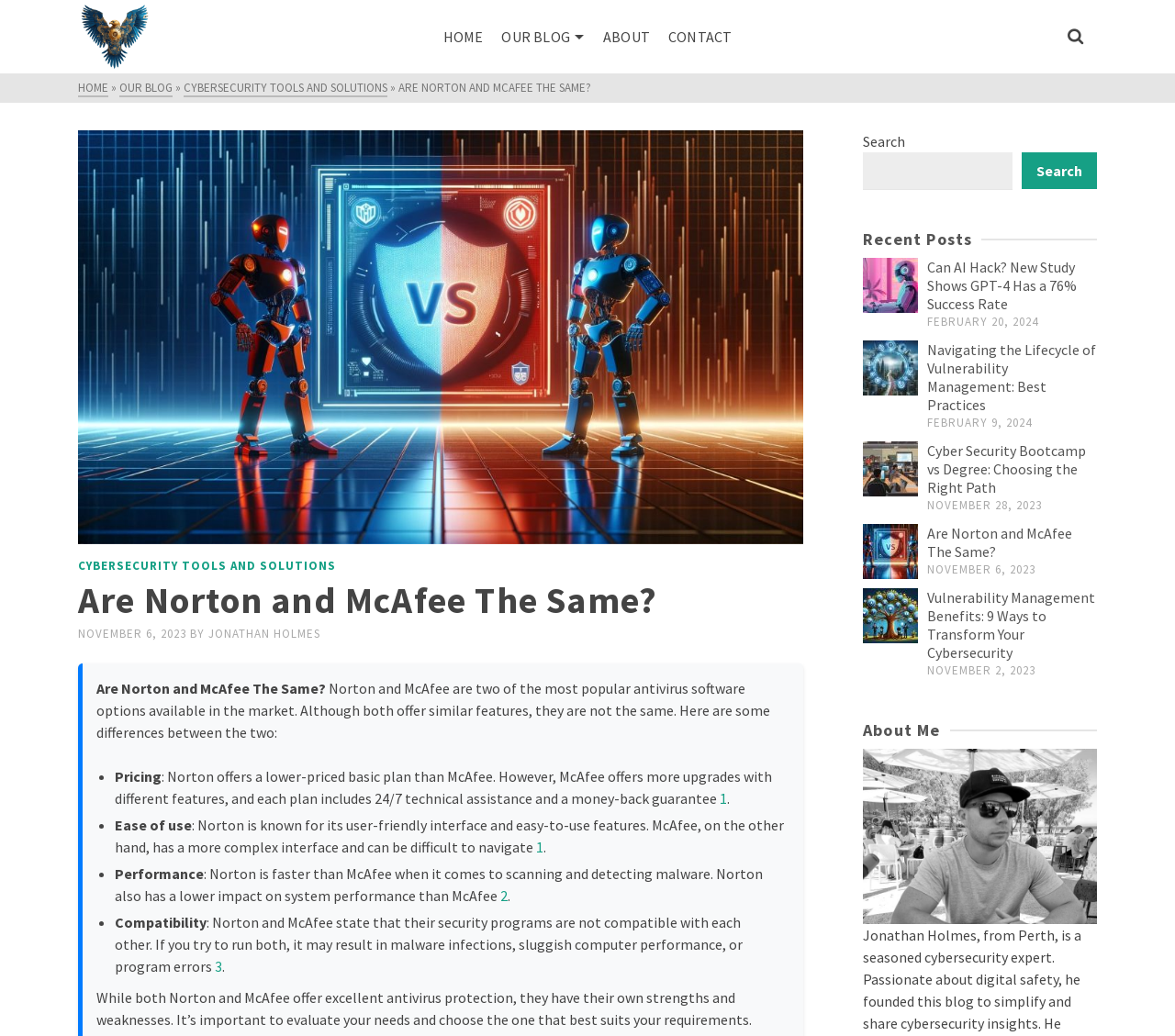Pinpoint the bounding box coordinates of the area that should be clicked to complete the following instruction: "Search for something". The coordinates must be given as four float numbers between 0 and 1, i.e., [left, top, right, bottom].

[0.901, 0.015, 0.934, 0.056]